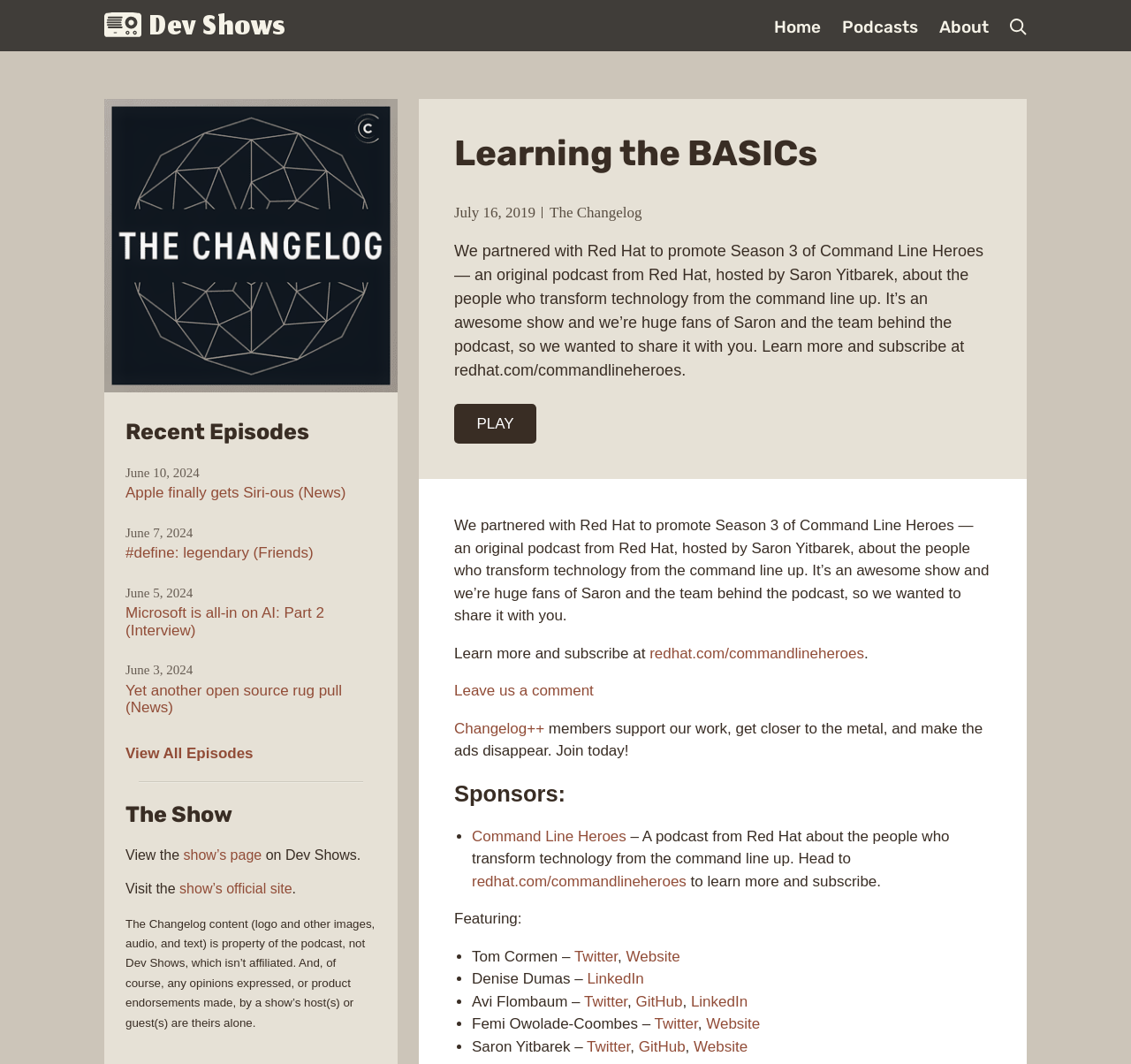Answer the question using only one word or a concise phrase: What is the purpose of the 'Changelog++' link?

To support the work